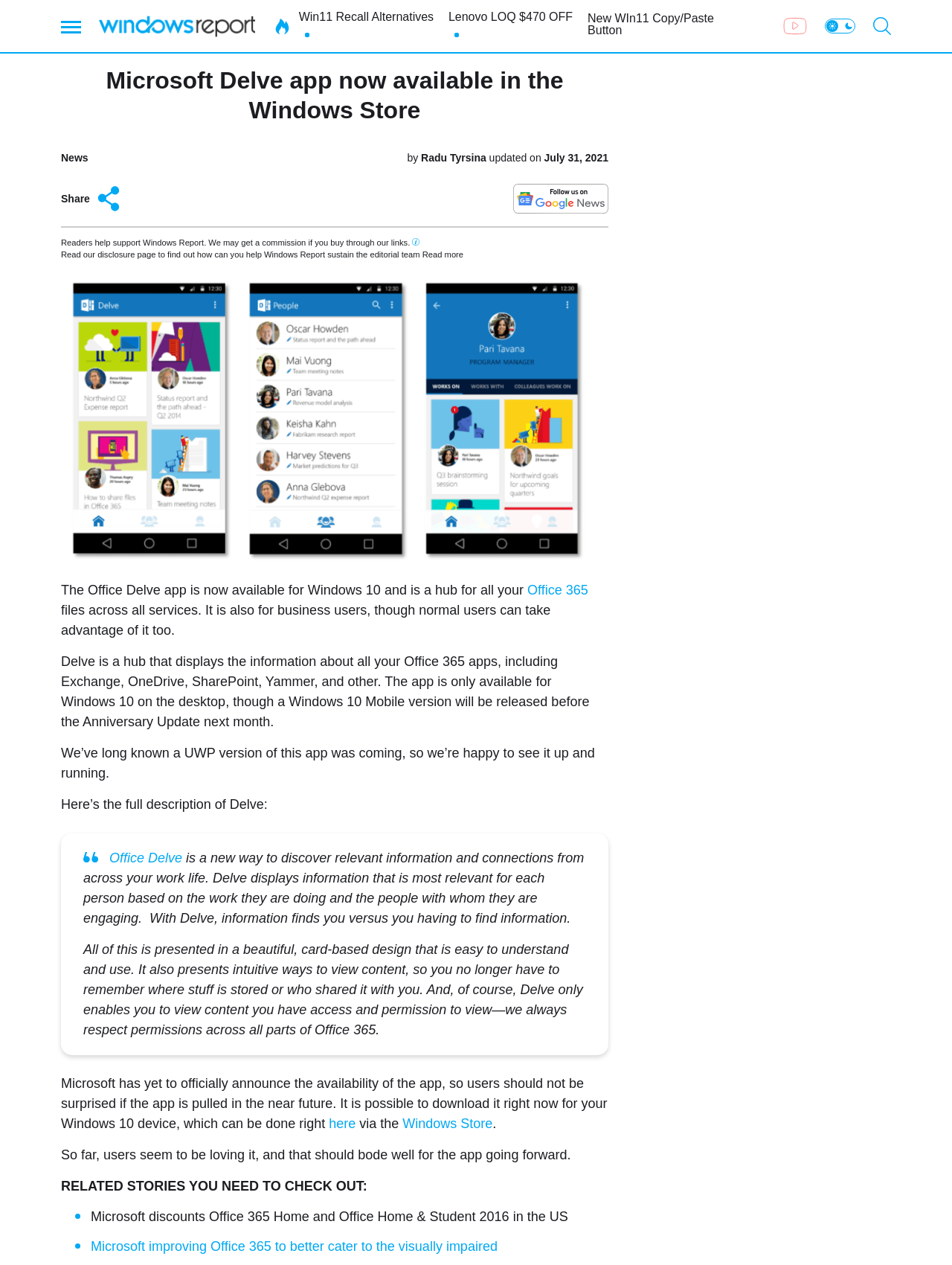What is the design of the Delve app?
Use the information from the image to give a detailed answer to the question.

The Delve app presents information in a beautiful, card-based design that is easy to understand and use, and it also presents intuitive ways to view content.